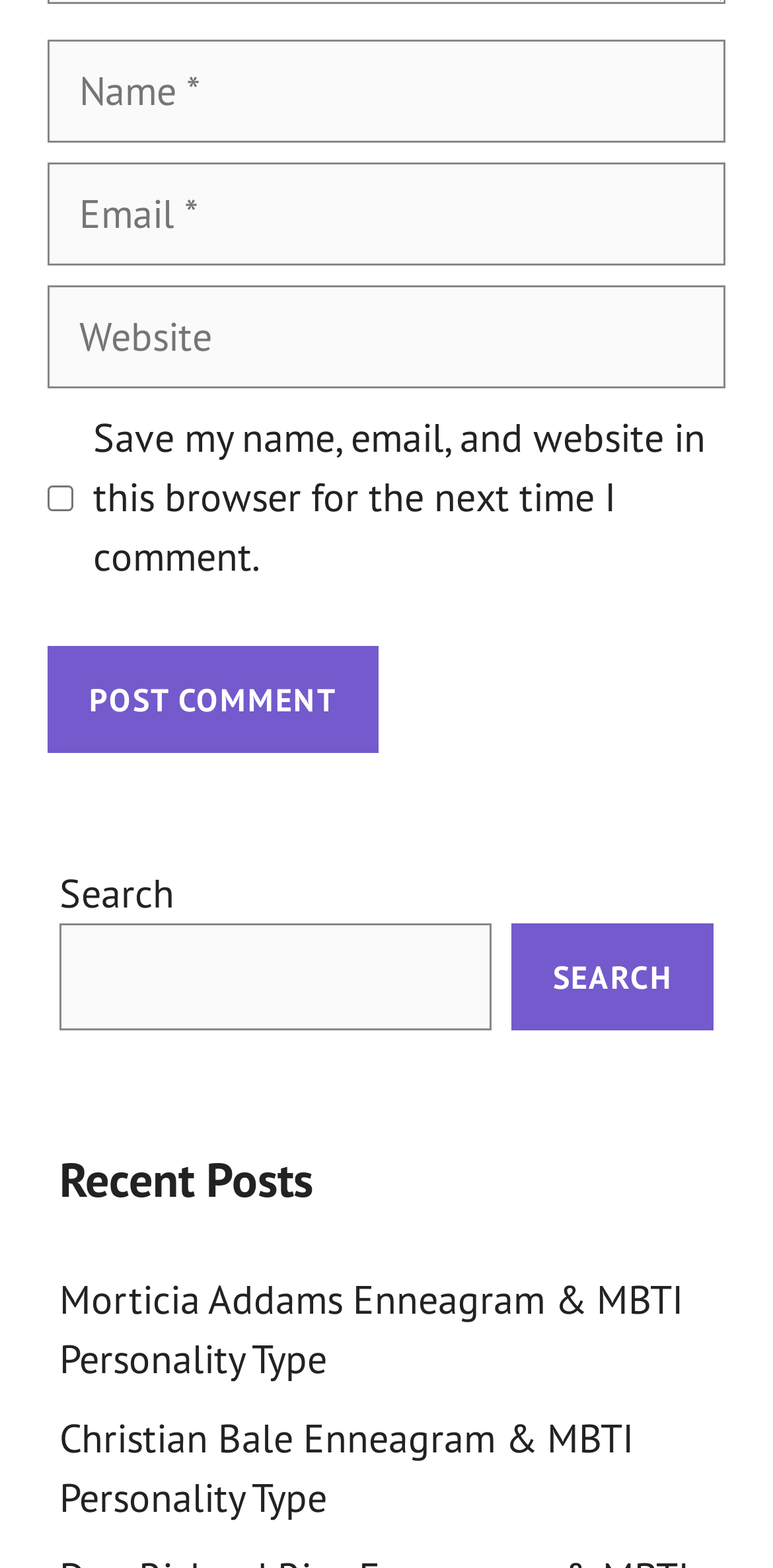Identify the bounding box of the UI element described as follows: "Search". Provide the coordinates as four float numbers in the range of 0 to 1 [left, top, right, bottom].

[0.662, 0.589, 0.923, 0.657]